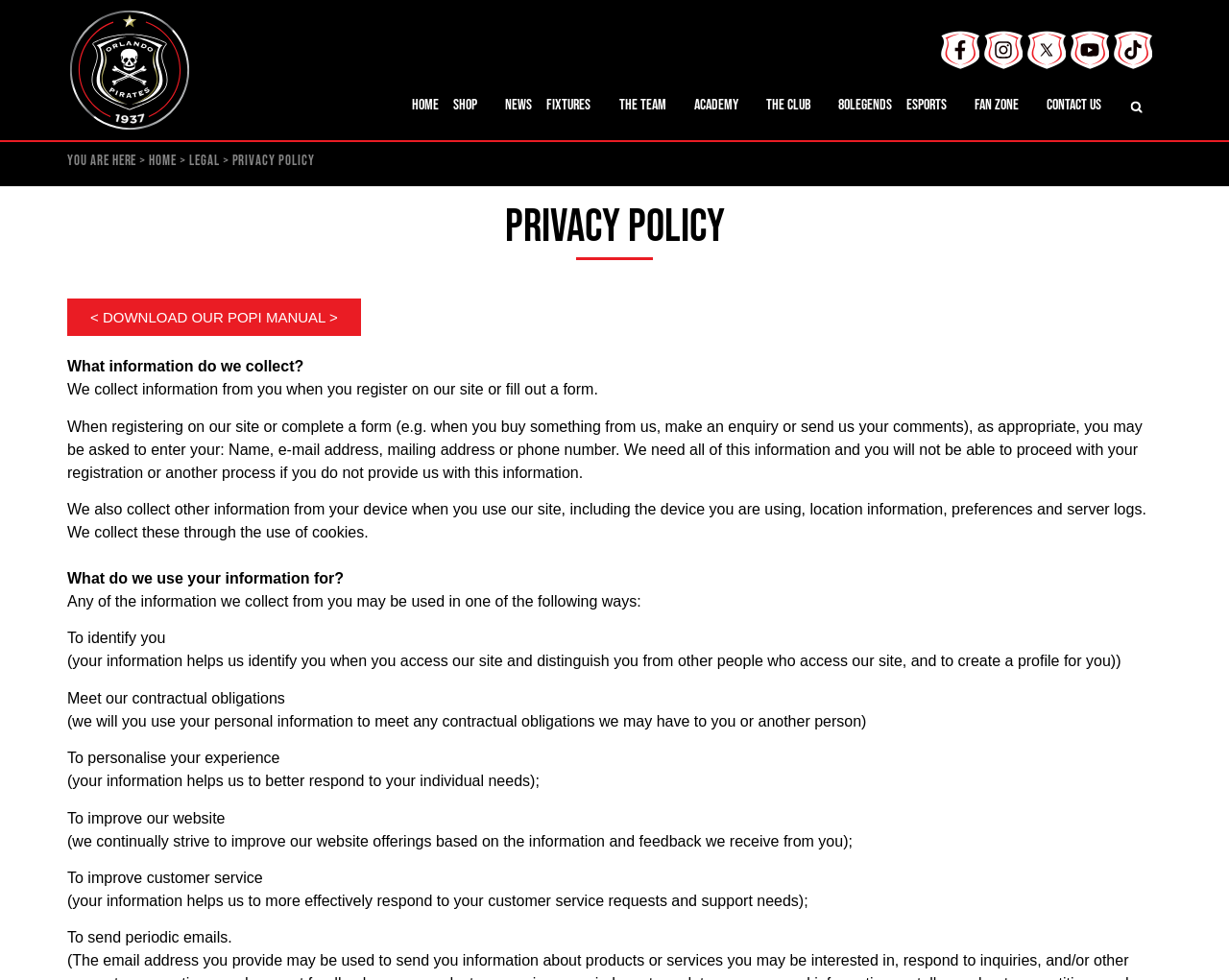Extract the bounding box coordinates for the described element: "80Legends". The coordinates should be represented as four float numbers between 0 and 1: [left, top, right, bottom].

[0.704, 0.09, 0.748, 0.125]